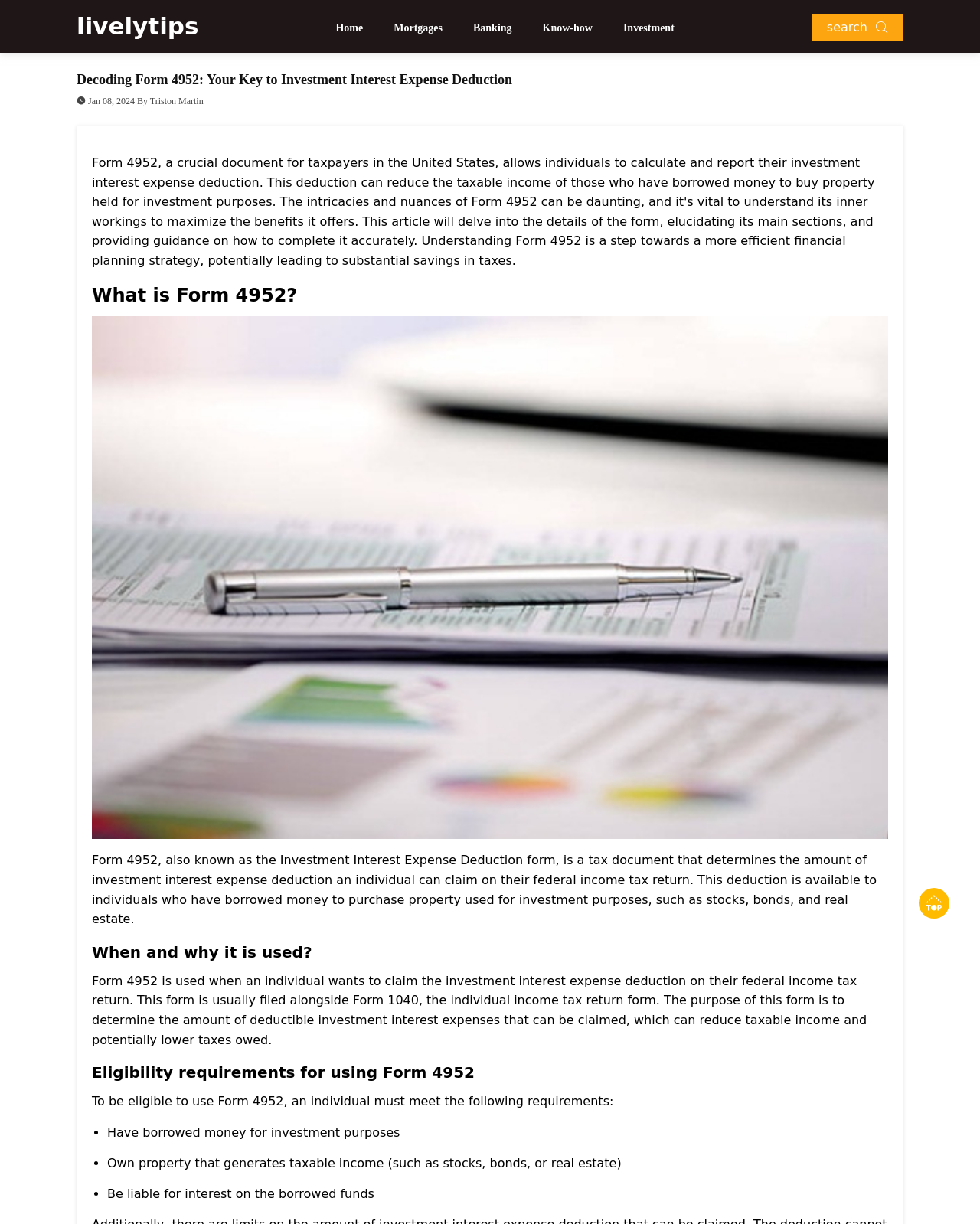Who wrote the article on Form 4952?
Examine the image closely and answer the question with as much detail as possible.

The author of the article on Form 4952 is Triston Martin, as indicated by the text 'Jan 08, 2024 By Triston Martin' at the top of the webpage.